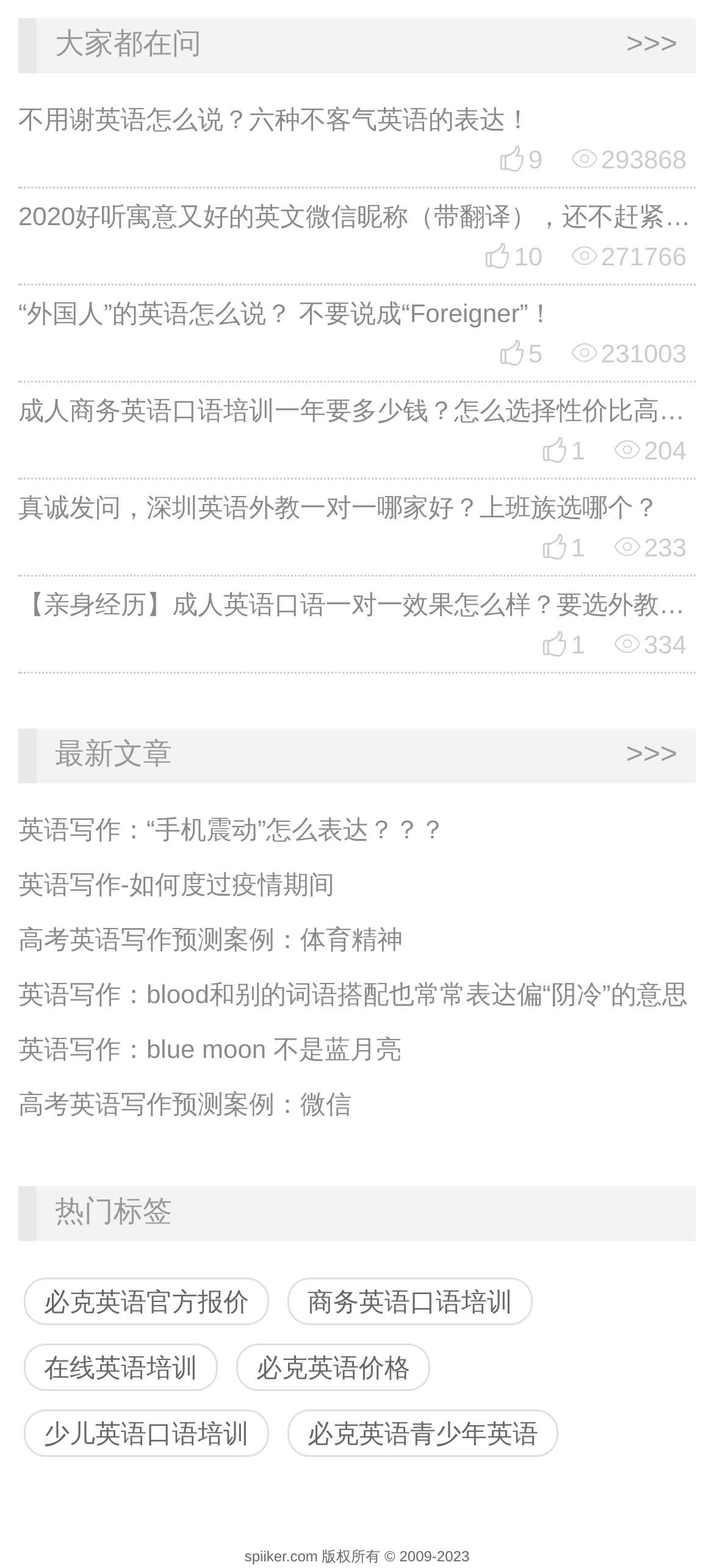Can you find the bounding box coordinates for the UI element given this description: "“外国人”的英语怎么说？ 不要说成“Foreigner”！"? Provide the coordinates as four float numbers between 0 and 1: [left, top, right, bottom].

[0.026, 0.188, 0.974, 0.212]